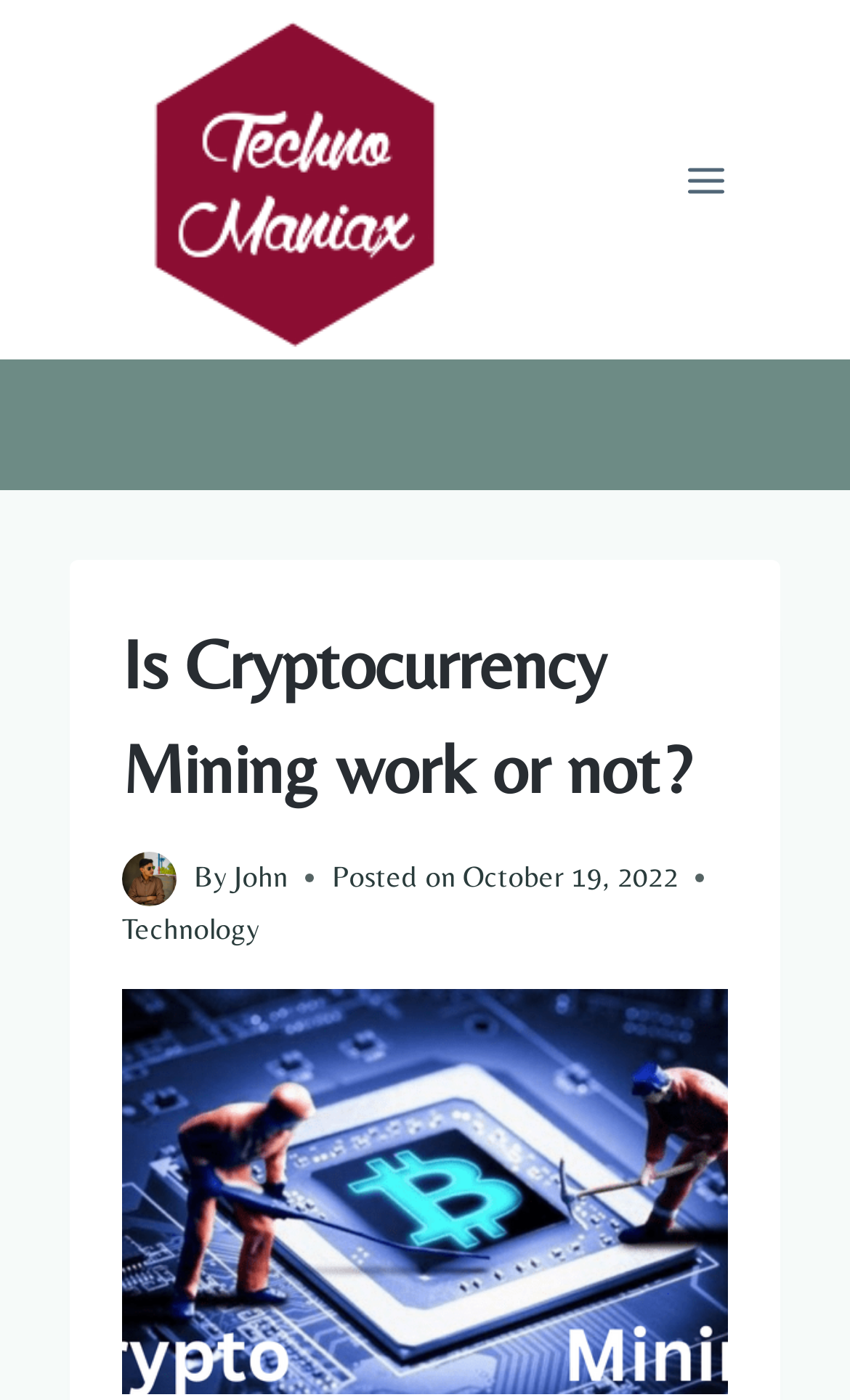Generate a thorough explanation of the webpage's elements.

The webpage is about cryptocurrency mining, with a main logo of "Techno maniax" located at the top left corner. To the right of the logo, there is a button to open a menu. Below the logo and the button, there is a header section that spans across the page, containing the title "Is Cryptocurrency Mining work or not?" in a large font size. The title is followed by the author's name, "John", and the date of posting, "October 19, 2022". 

Underneath the header section, there is a large image related to crypto mining, taking up most of the page's width. Above the image, there is a link to the category "Technology". The overall layout is organized, with clear headings and concise text.